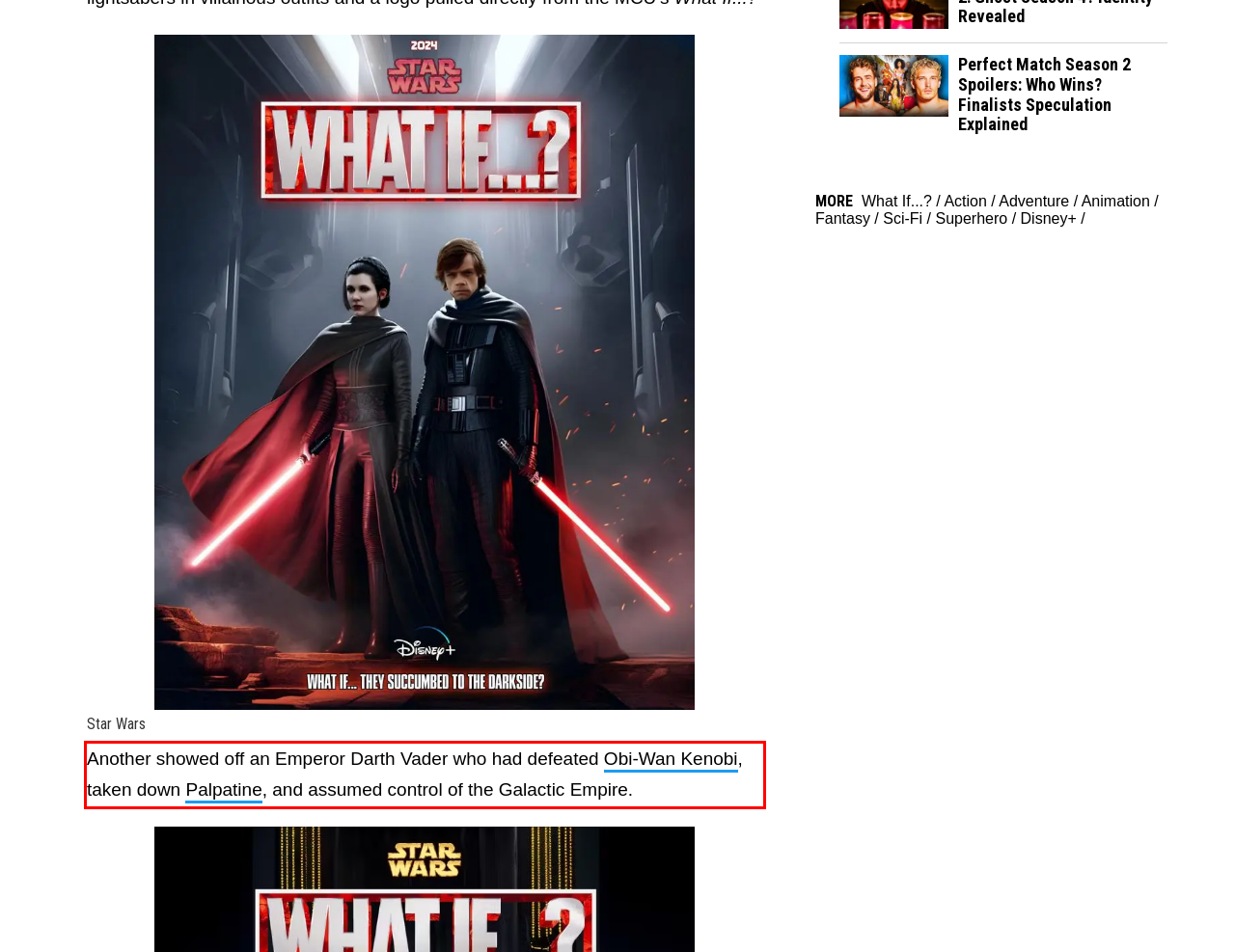Identify and extract the text within the red rectangle in the screenshot of the webpage.

Another showed off an Emperor Darth Vader who had defeated Obi-Wan Kenobi, taken down Palpatine, and assumed control of the Galactic Empire.